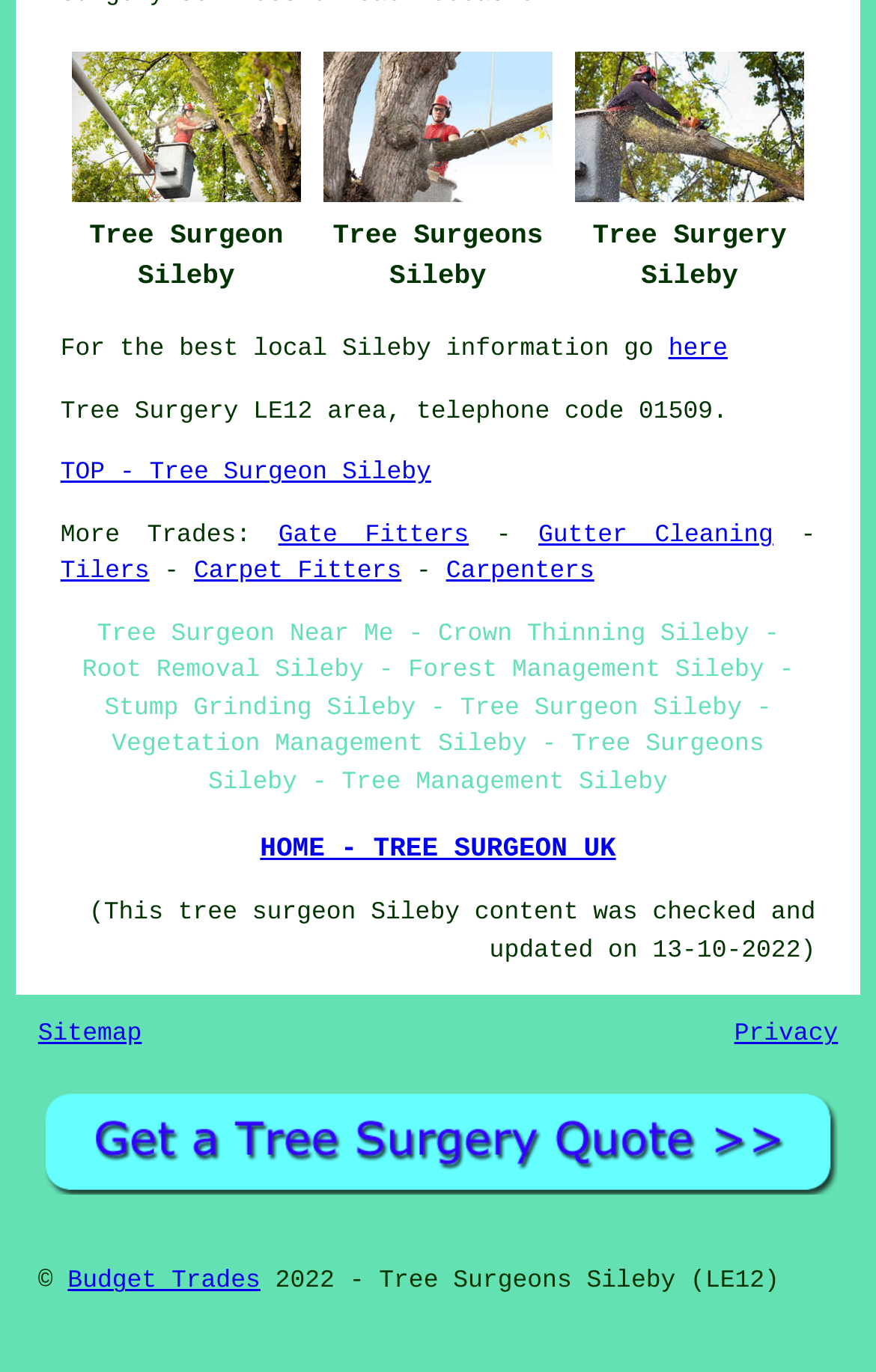What are the other trades mentioned on the webpage?
Based on the visual, give a brief answer using one word or a short phrase.

Gate Fitters, Gutter Cleaning, Tilers, Carpet Fitters, Carpenters